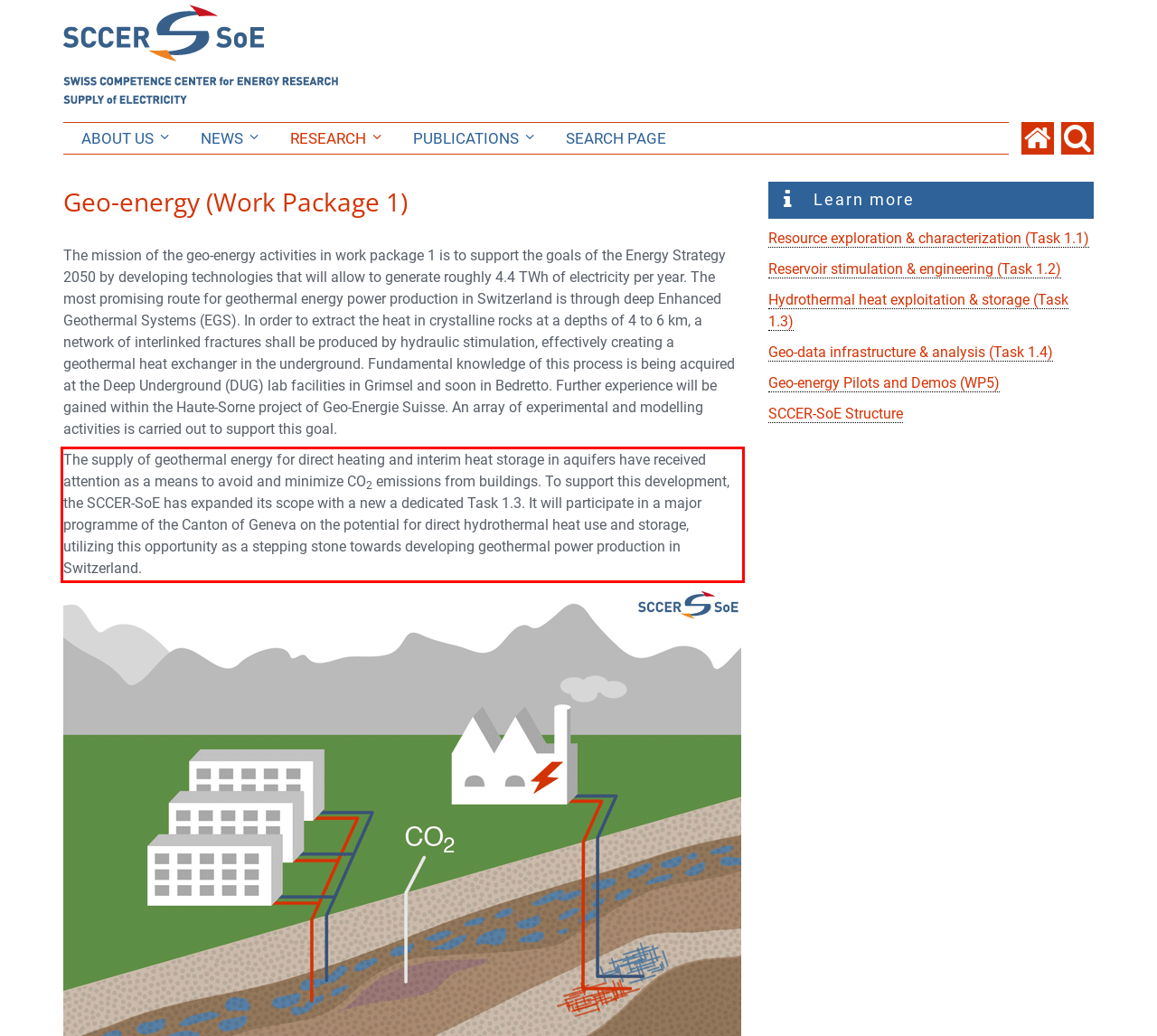You have a screenshot of a webpage with a UI element highlighted by a red bounding box. Use OCR to obtain the text within this highlighted area.

The supply of geothermal energy for direct heating and interim heat storage in aquifers have received attention as a means to avoid and minimize CO2 emissions from buildings. To support this development, the SCCER-SoE has expanded its scope with a new a dedicated Task 1.3. It will participate in a major programme of the Canton of Geneva on the potential for direct hydrothermal heat use and storage, utilizing this opportunity as a stepping stone towards developing geothermal power production in Switzerland.